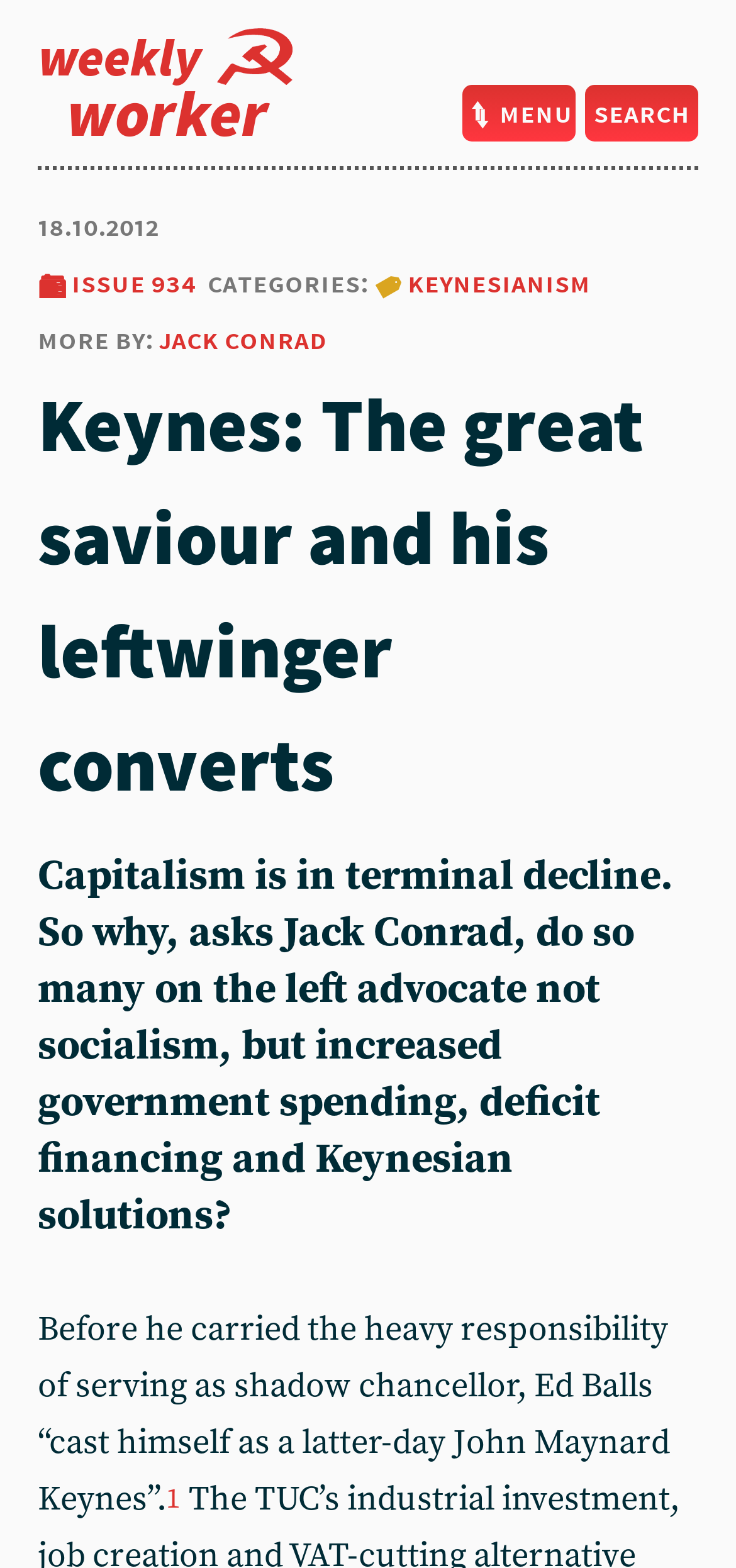Please provide a comprehensive answer to the question based on the screenshot: What is the issue number of the magazine?

I found the issue number of the magazine by looking at the heading element with the text 'Z issue 934' which is located at the top of the webpage, below the menu and search links.